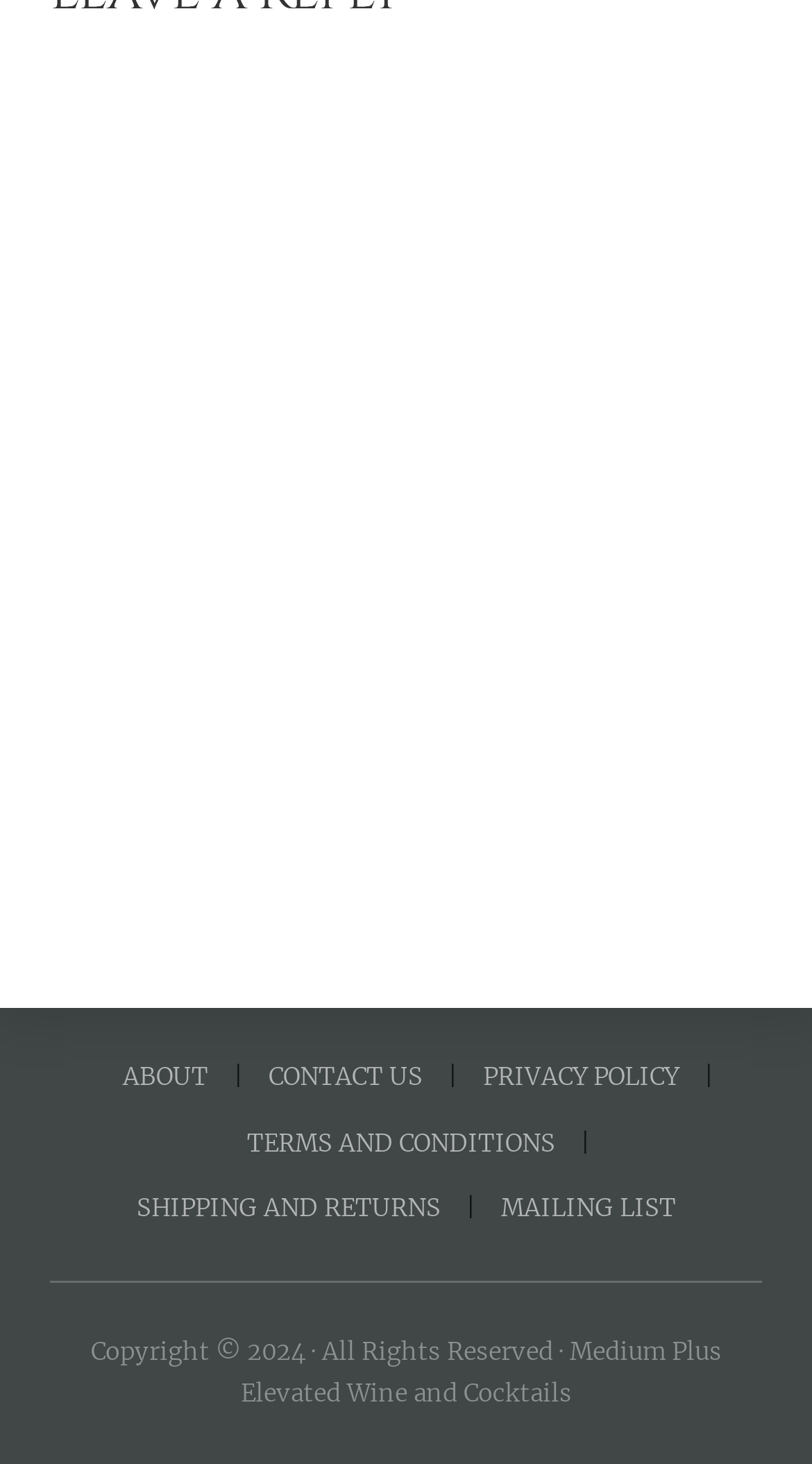How many links are there in the footer section?
Could you give a comprehensive explanation in response to this question?

The footer section contains 7 links, namely 'ABOUT', 'CONTACT US', 'PRIVACY POLICY', 'TERMS AND CONDITIONS', 'SHIPPING AND RETURNS', 'MAILING LIST', and an iframe with the title 'Comment Form'.